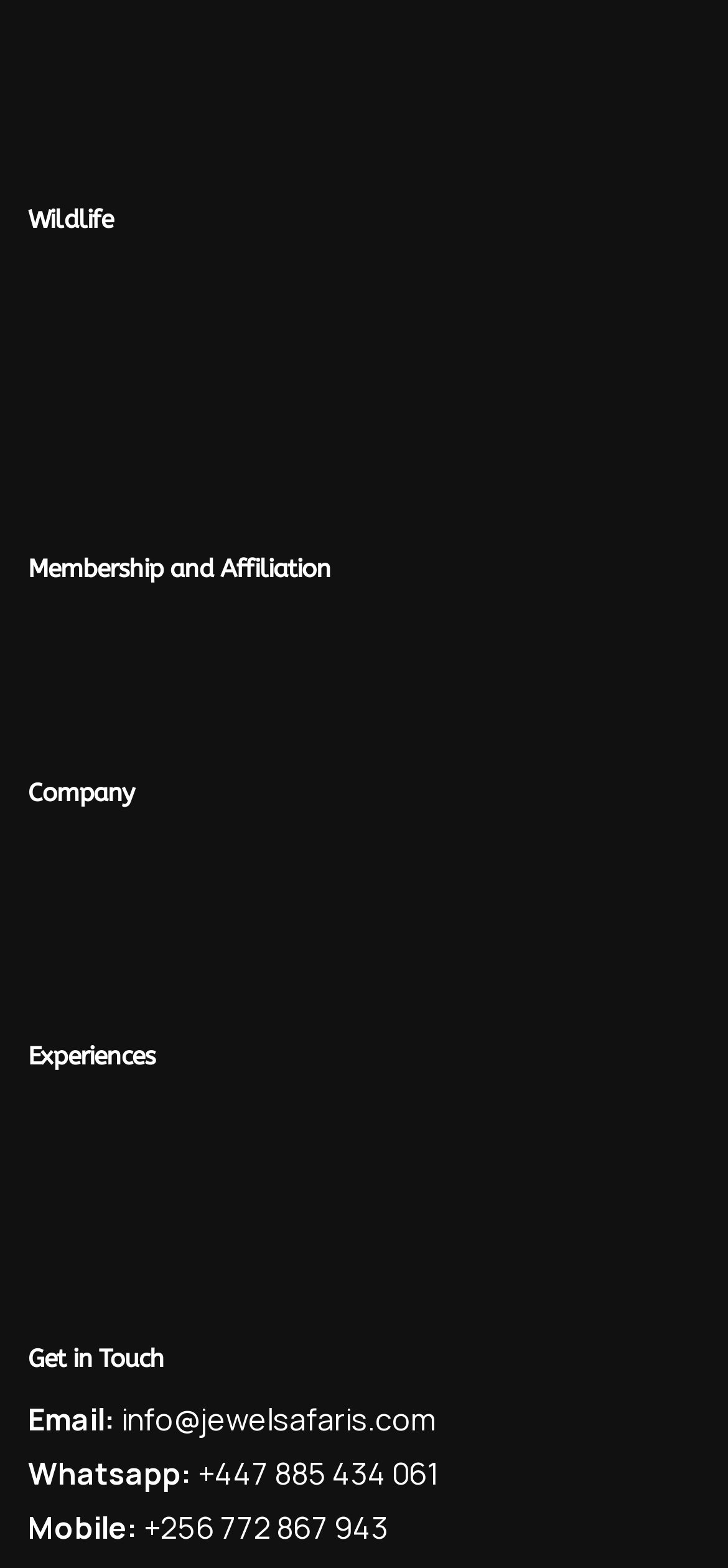Identify the bounding box coordinates for the UI element described as follows: Booking Terms and Conditions. Use the format (top-left x, top-left y, bottom-right x, bottom-right y) and ensure all values are floating point numbers between 0 and 1.

[0.038, 0.62, 0.962, 0.642]